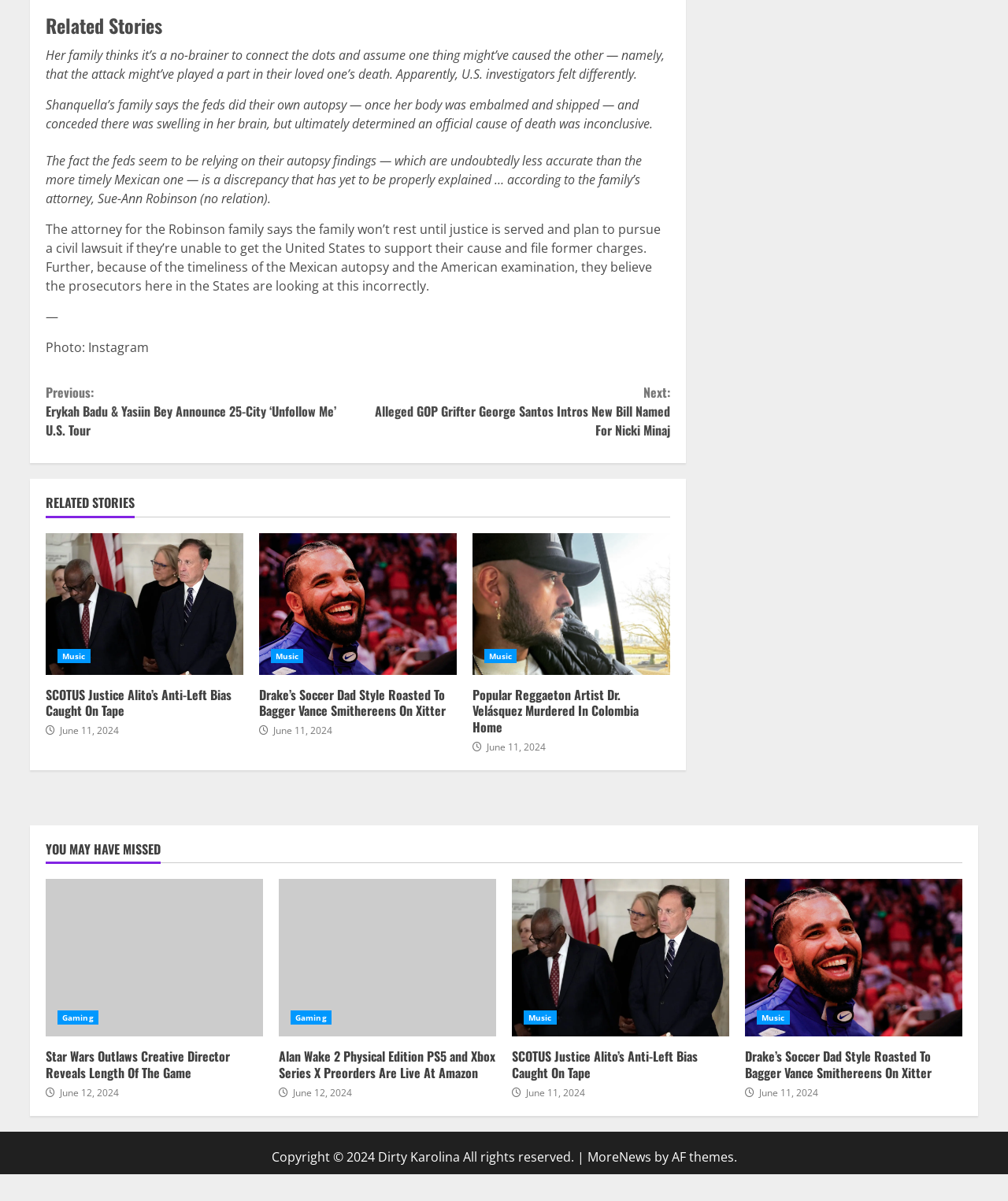What is the date of the article about Star Wars Outlaws?
Based on the content of the image, thoroughly explain and answer the question.

The article about Star Wars Outlaws has a date label 'June 12, 2024', indicating that the article was published on this date.